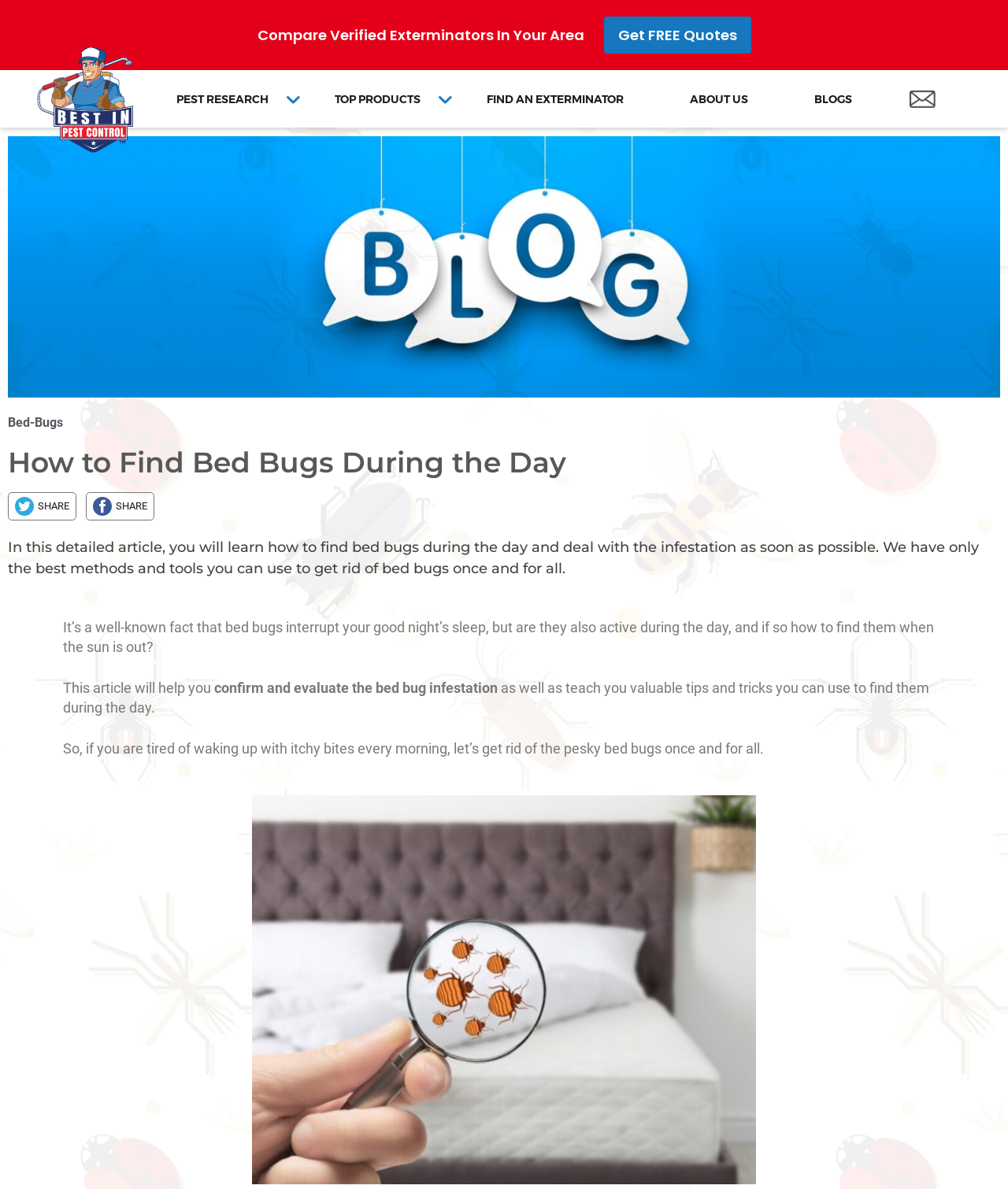Identify the bounding box coordinates of the clickable region to carry out the given instruction: "Get FREE Quotes".

[0.599, 0.014, 0.745, 0.045]